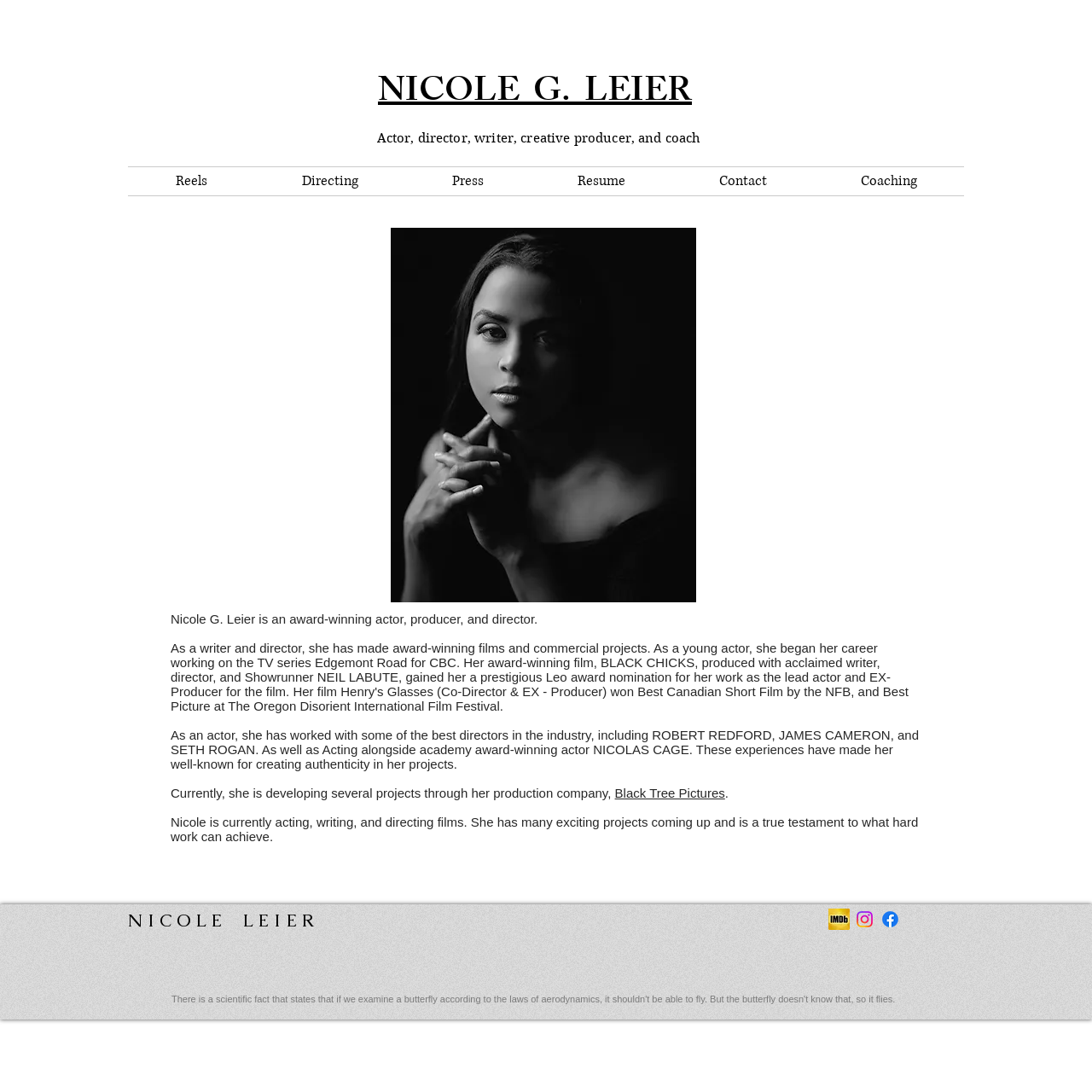Identify the bounding box coordinates of the clickable region required to complete the instruction: "Go to the 'Coaching' section". The coordinates should be given as four float numbers within the range of 0 and 1, i.e., [left, top, right, bottom].

[0.745, 0.153, 0.883, 0.179]